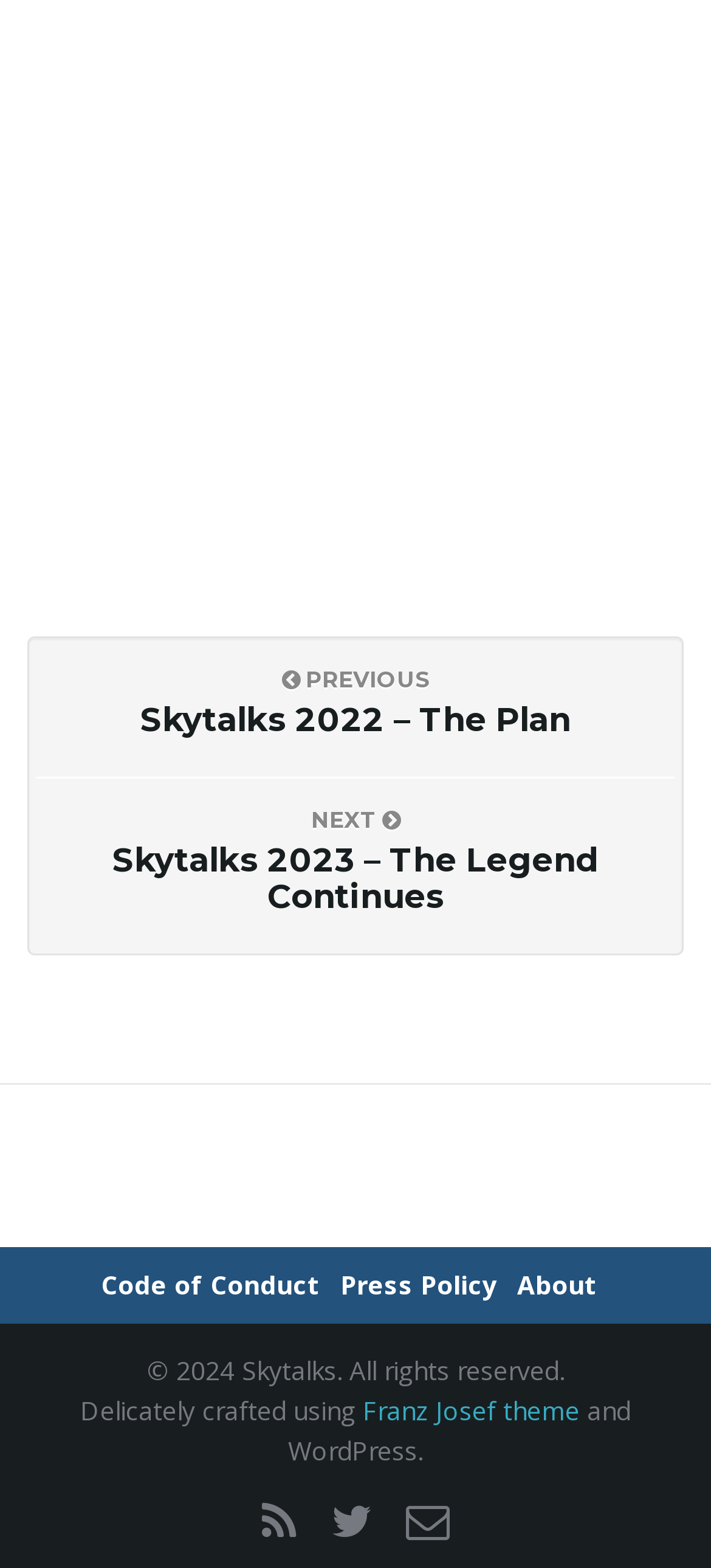What is the year of the copyright?
Craft a detailed and extensive response to the question.

I found the year of the copyright by looking at the static text element with the text '© 2024 Skytalks. All rights reserved.' which is located near the bottom of the page.